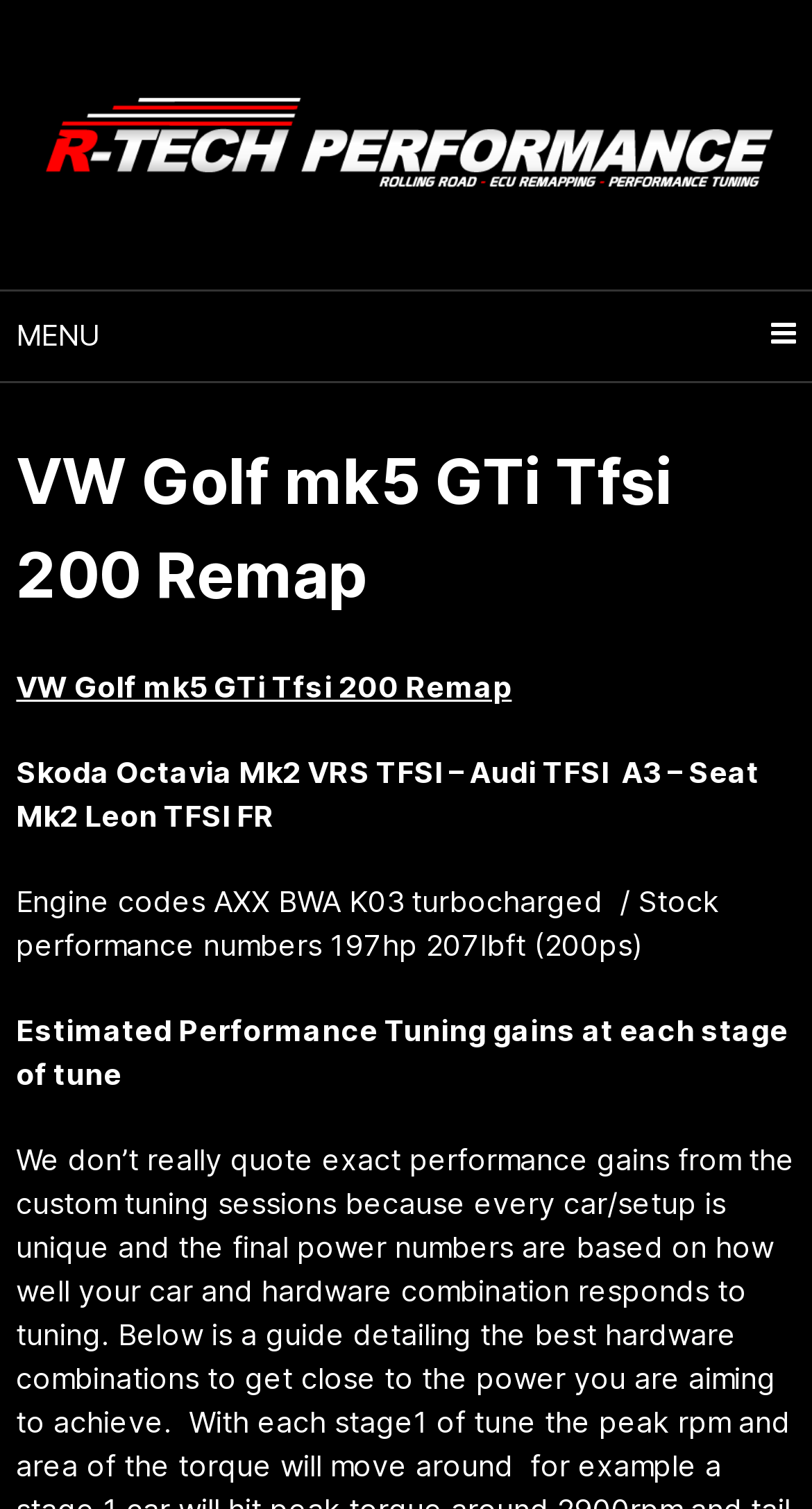Given the element description alt="R-Tech Performance", predict the bounding box coordinates for the UI element in the webpage screenshot. The format should be (top-left x, top-left y, bottom-right x, bottom-right y), and the values should be between 0 and 1.

[0.02, 0.081, 0.98, 0.139]